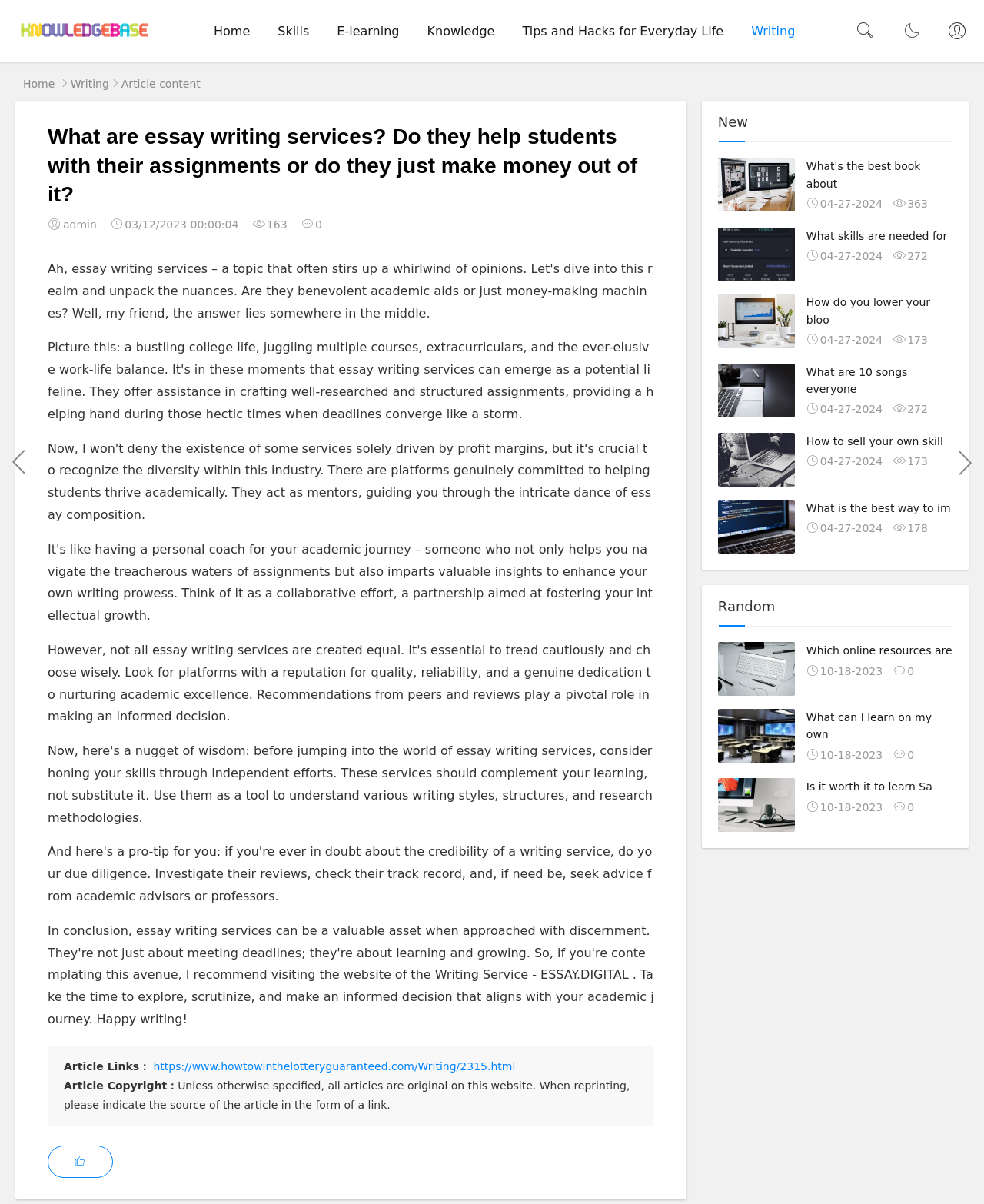Give a short answer using one word or phrase for the question:
How many related articles are shown in the 'New' section?

5